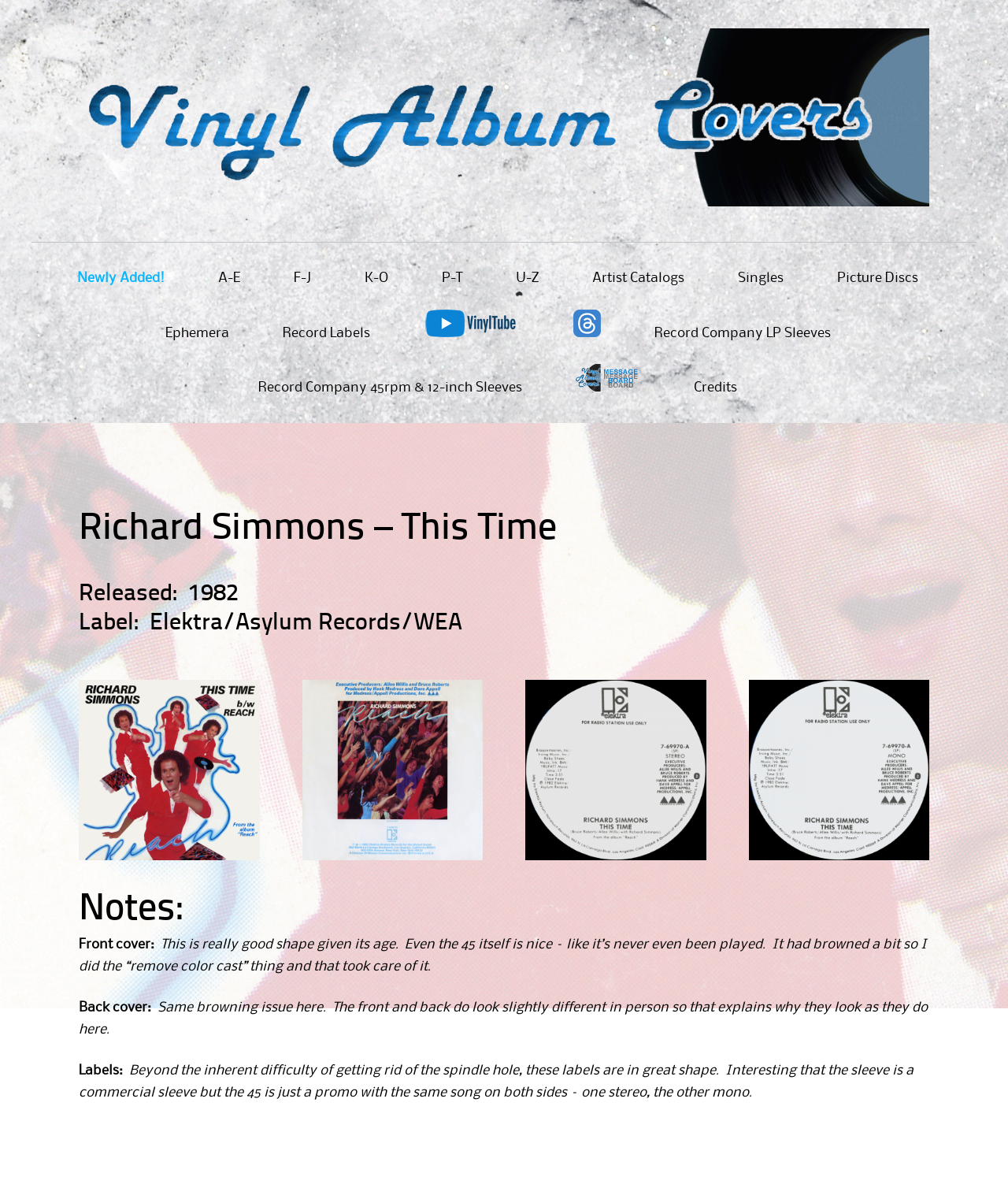Please identify the bounding box coordinates of the clickable element to fulfill the following instruction: "Check the 'Credits' section". The coordinates should be four float numbers between 0 and 1, i.e., [left, top, right, bottom].

[0.688, 0.318, 0.731, 0.337]